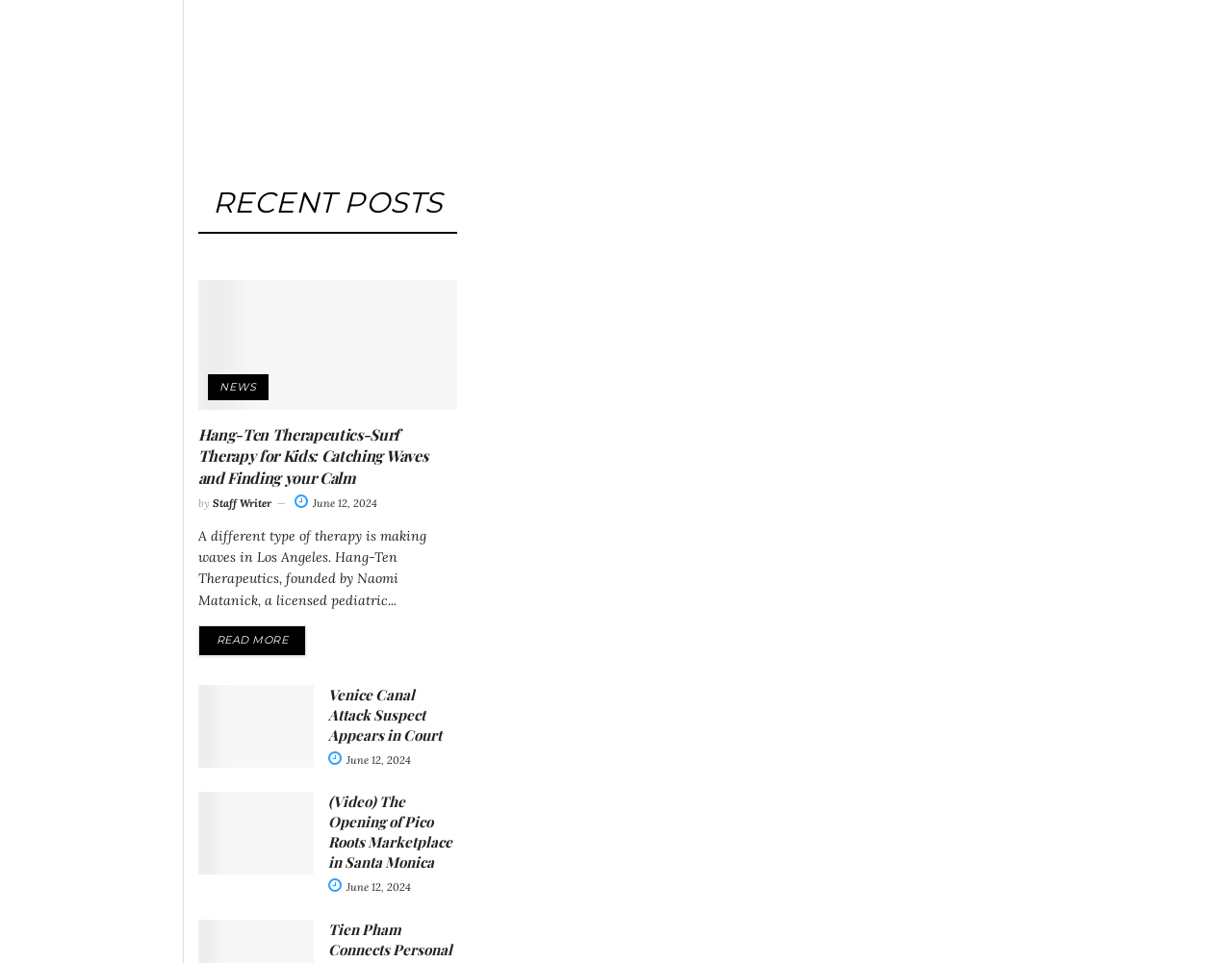Please identify the bounding box coordinates of the element on the webpage that should be clicked to follow this instruction: "View the article about Venice Canal Attack Suspect Appears in Court". The bounding box coordinates should be given as four float numbers between 0 and 1, formatted as [left, top, right, bottom].

[0.161, 0.711, 0.254, 0.797]